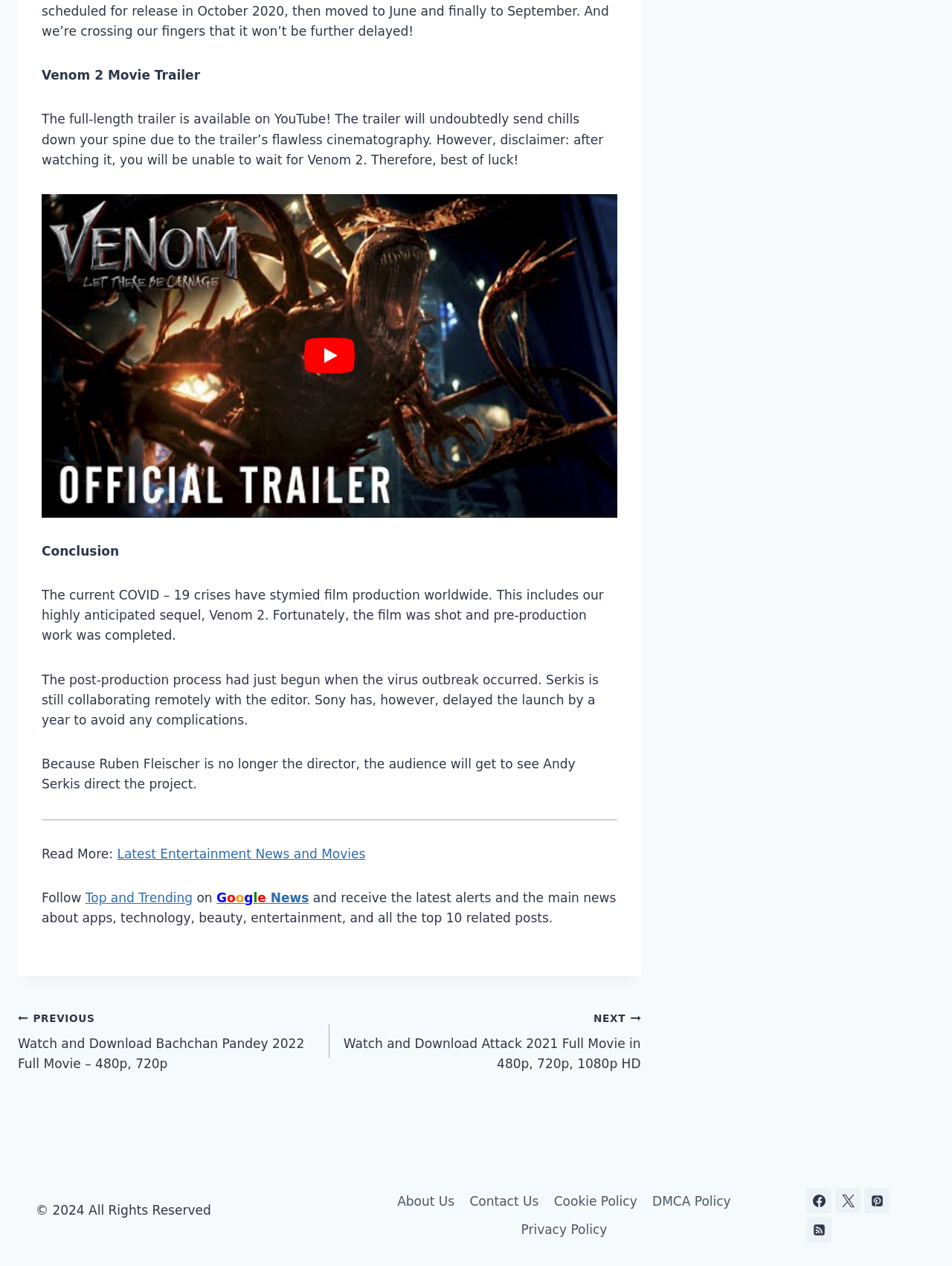What is the title of the movie trailer?
Refer to the screenshot and answer in one word or phrase.

Venom 2